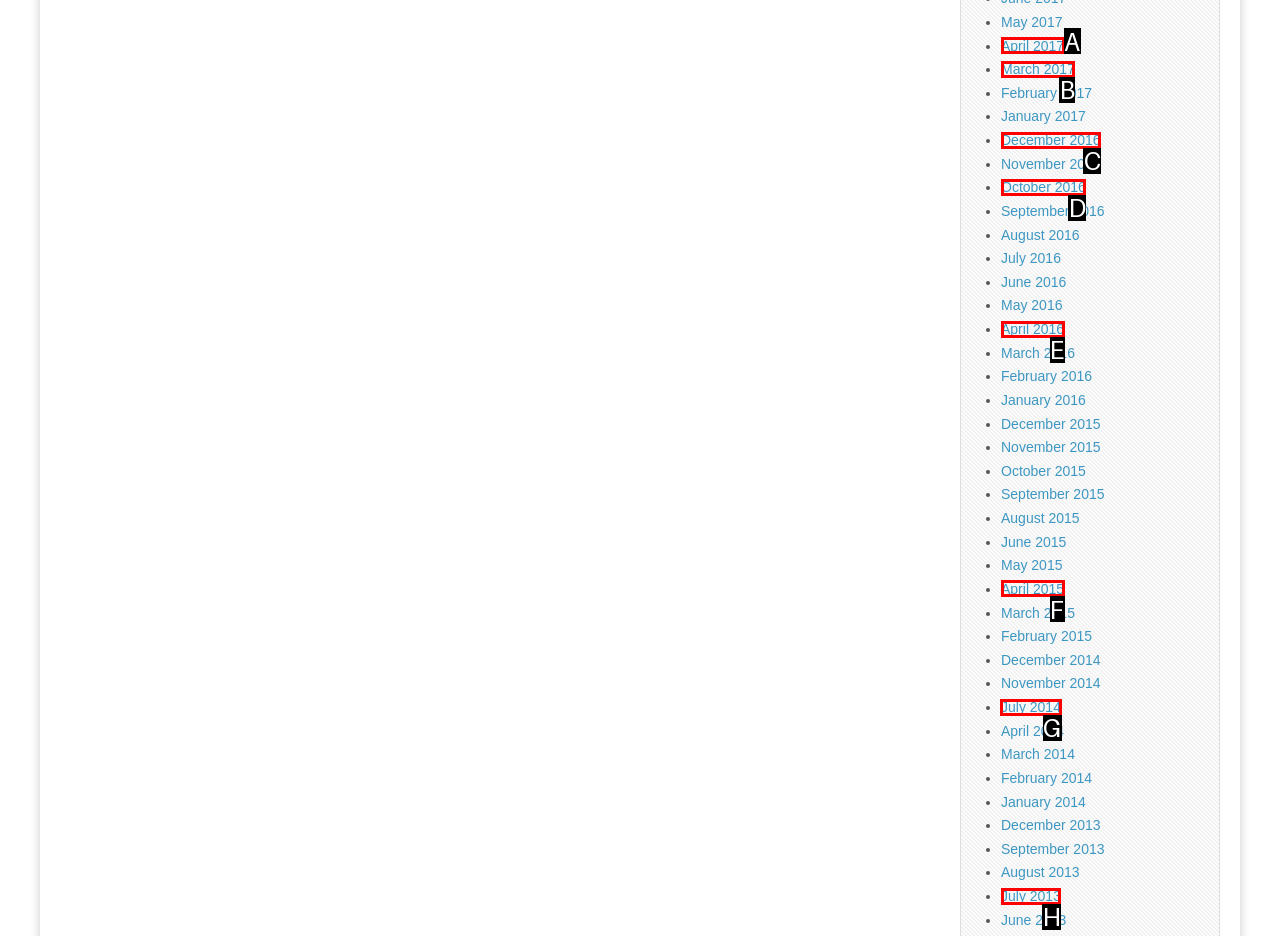Determine the letter of the UI element that will complete the task: Click the 'Submit Now' button
Reply with the corresponding letter.

None